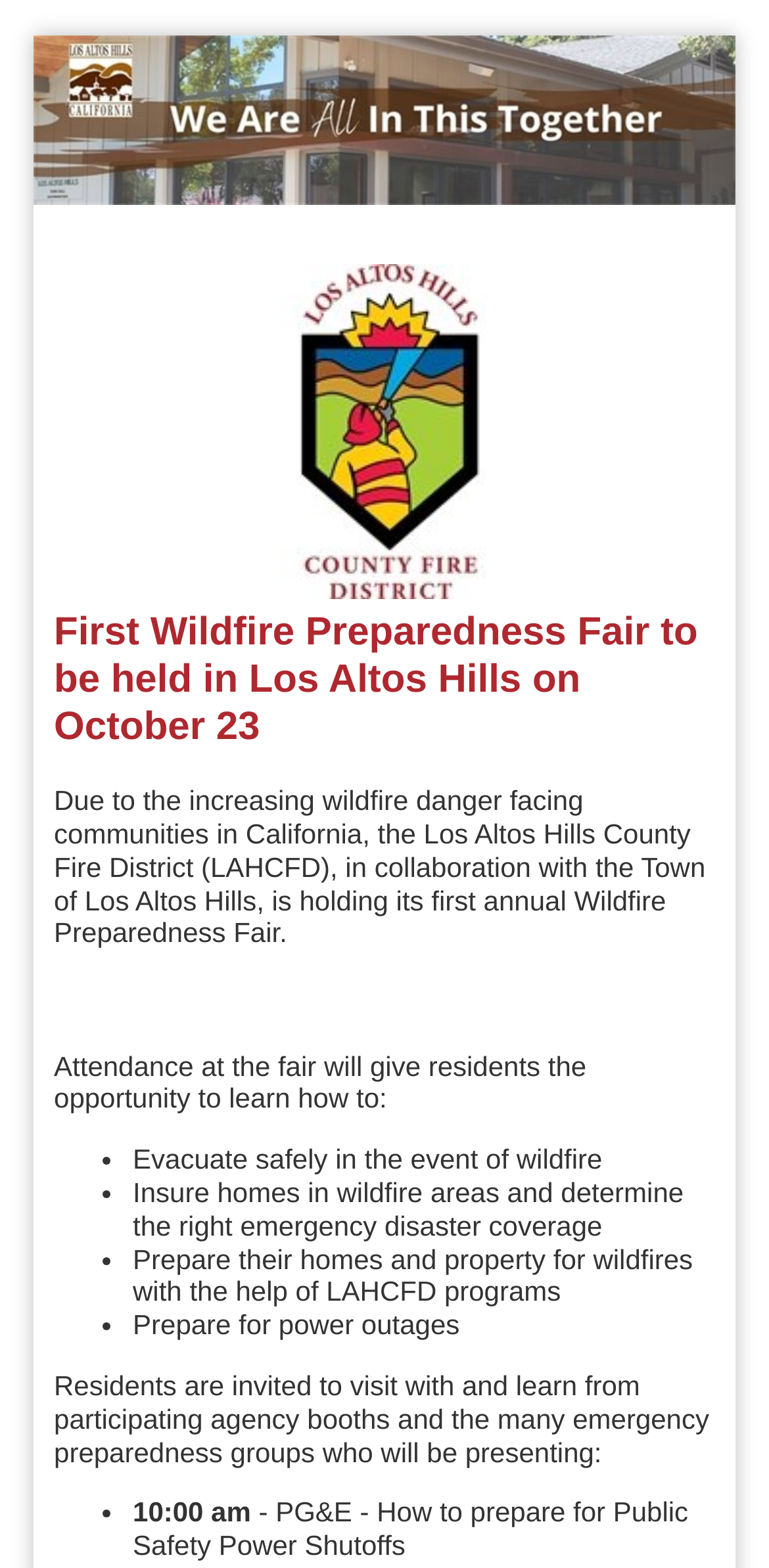Illustrate the webpage with a detailed description.

The webpage is about the First Wildfire Preparedness Fair, which will take place on October 23rd. At the top of the page, there are two images: "all in this together" and "LAHCFD", with the latter being slightly smaller and positioned to the right of the first image.

Below the images, there is a heading that announces the fair, specifying the location and date. Following the heading, there is a paragraph of text that explains the purpose of the fair, which is to provide residents with the opportunity to learn how to prepare for wildfires.

The text is then divided into a list of four bullet points, each describing a specific aspect of wildfire preparedness, such as evacuating safely, insuring homes, preparing properties, and preparing for power outages. These bullet points are arranged vertically, with each point indented below the previous one.

After the list, there is another paragraph of text that invites residents to visit participating agency booths and emergency preparedness groups. This is followed by a second list, which appears to be a schedule of events, with a single entry listing a presentation by PG&E on how to prepare for Public Safety Power Shutoffs, starting at 10:00 am.